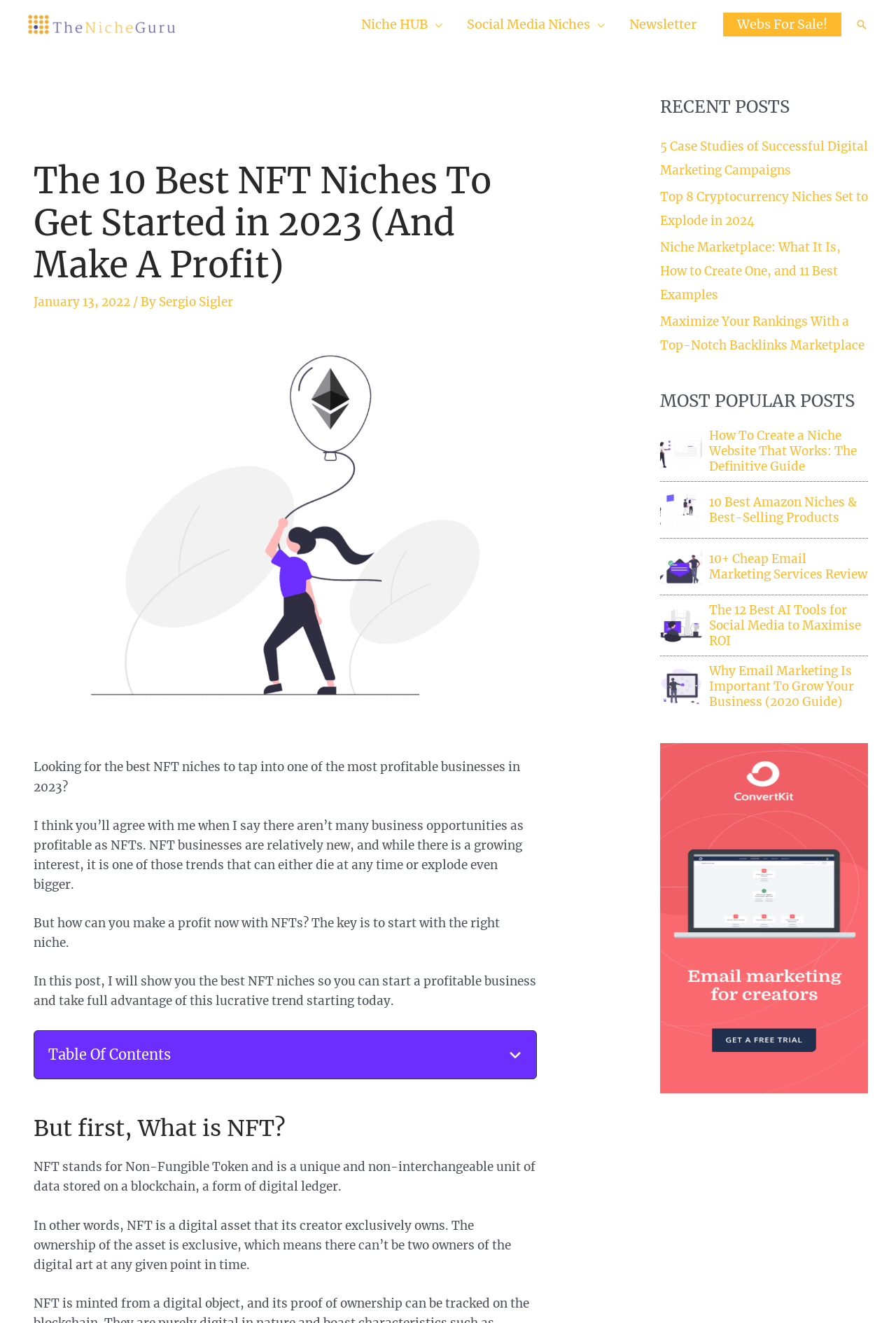How many recent posts are listed?
Analyze the image and deliver a detailed answer to the question.

The 'RECENT POSTS' section is located at the bottom right corner of the webpage, and it lists four recent posts with their titles and links.